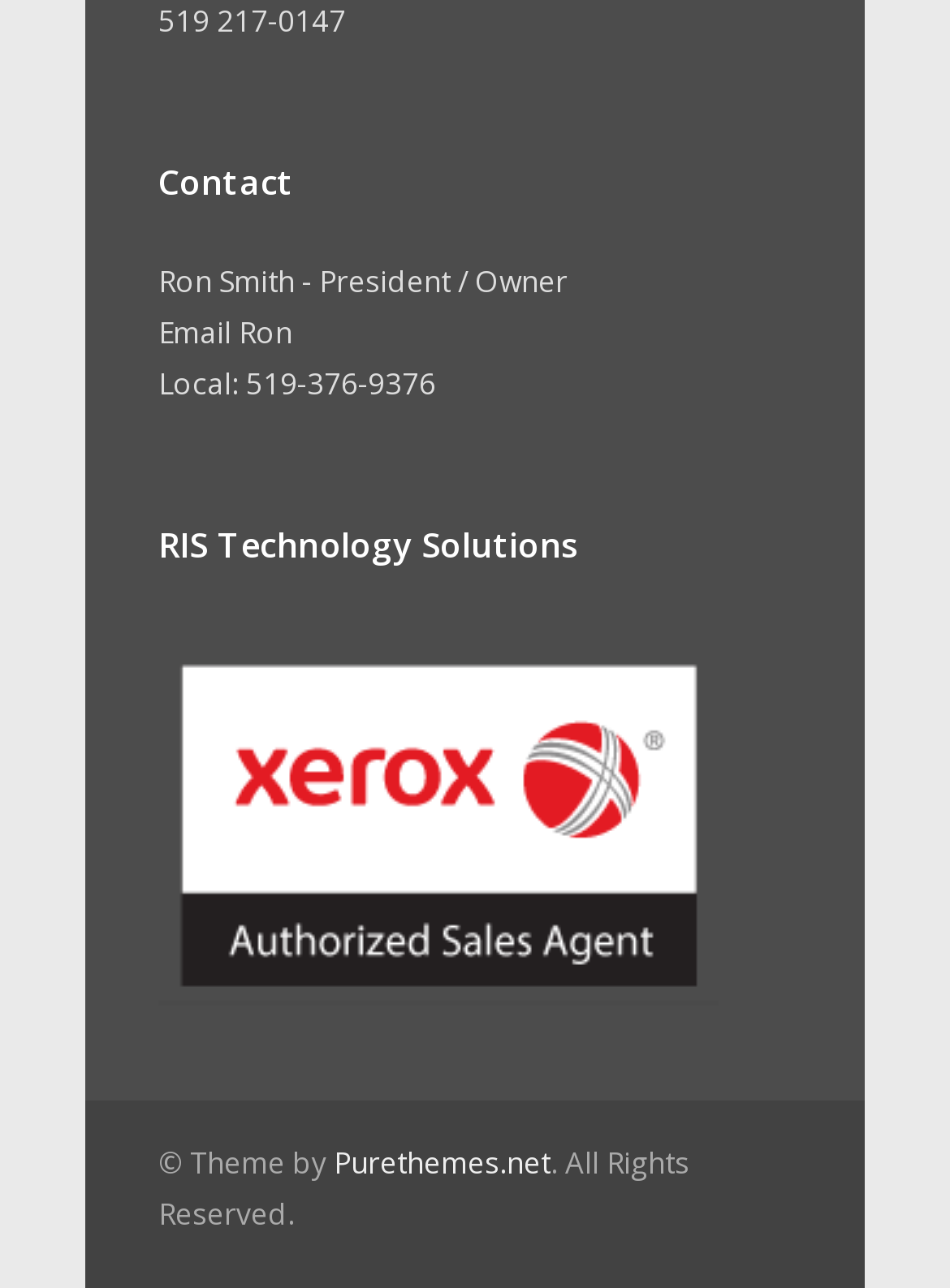Please reply to the following question with a single word or a short phrase:
What is the phone number of Ron Smith?

519 217-0147